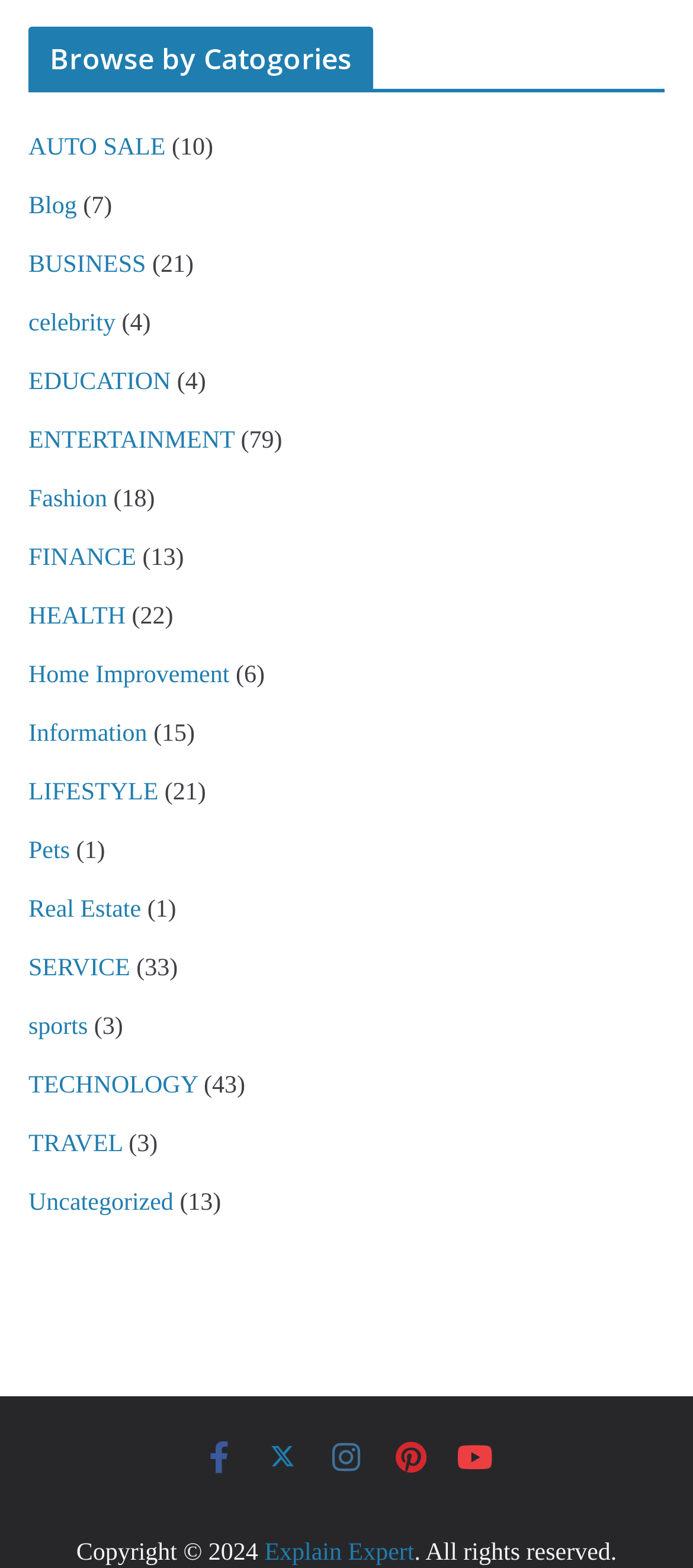Determine the bounding box coordinates of the clickable element necessary to fulfill the instruction: "Explore EDUCATION". Provide the coordinates as four float numbers within the 0 to 1 range, i.e., [left, top, right, bottom].

[0.041, 0.236, 0.246, 0.253]